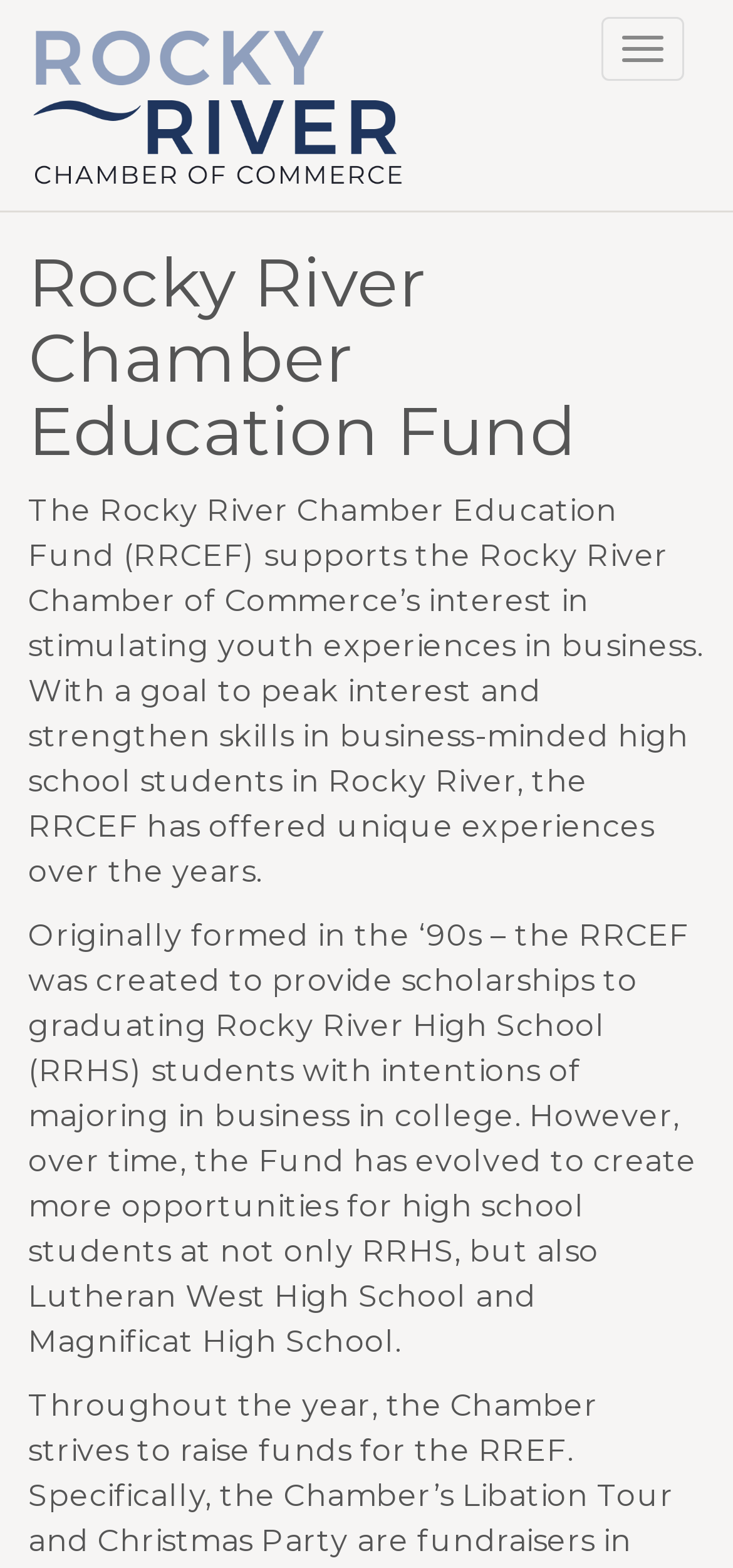Please determine the primary heading and provide its text.

Rocky River Chamber Education Fund